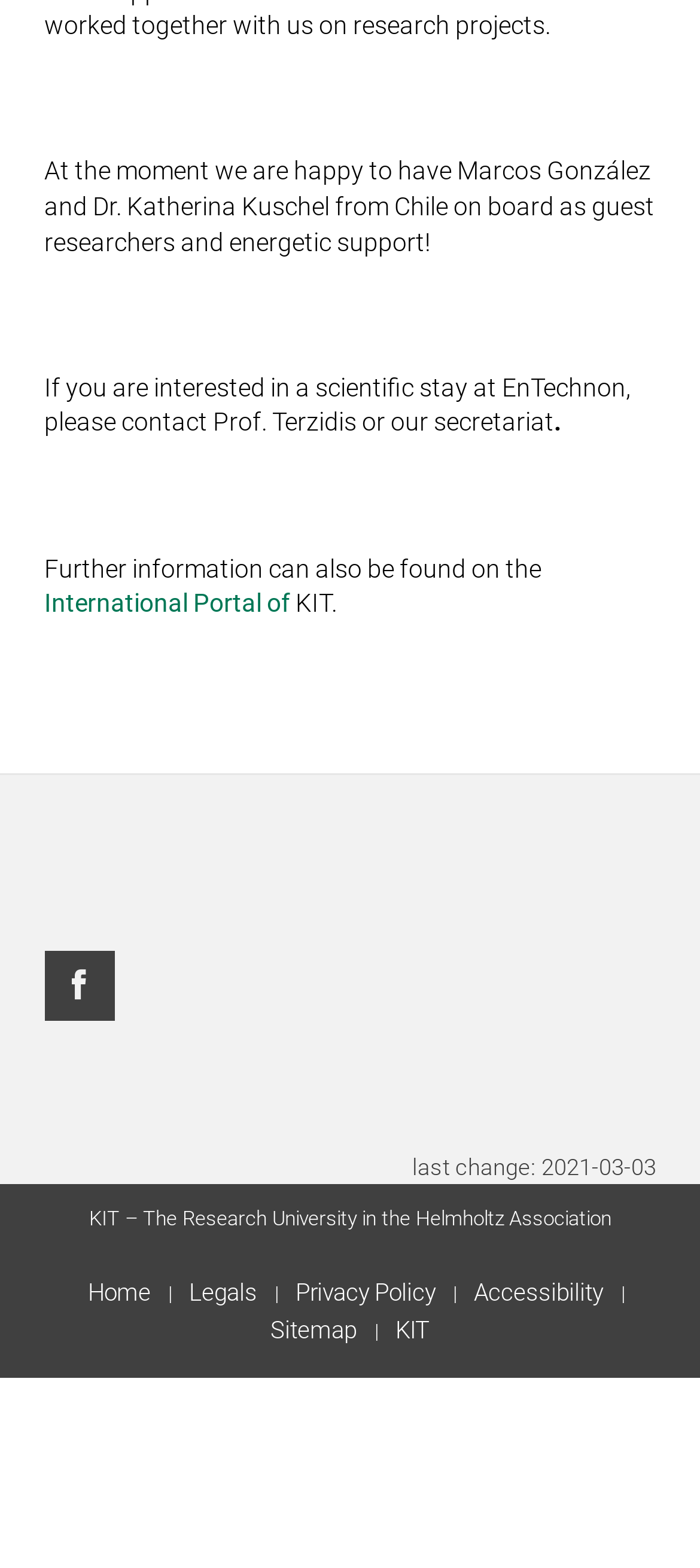What is the name of the research university mentioned?
From the screenshot, supply a one-word or short-phrase answer.

KIT